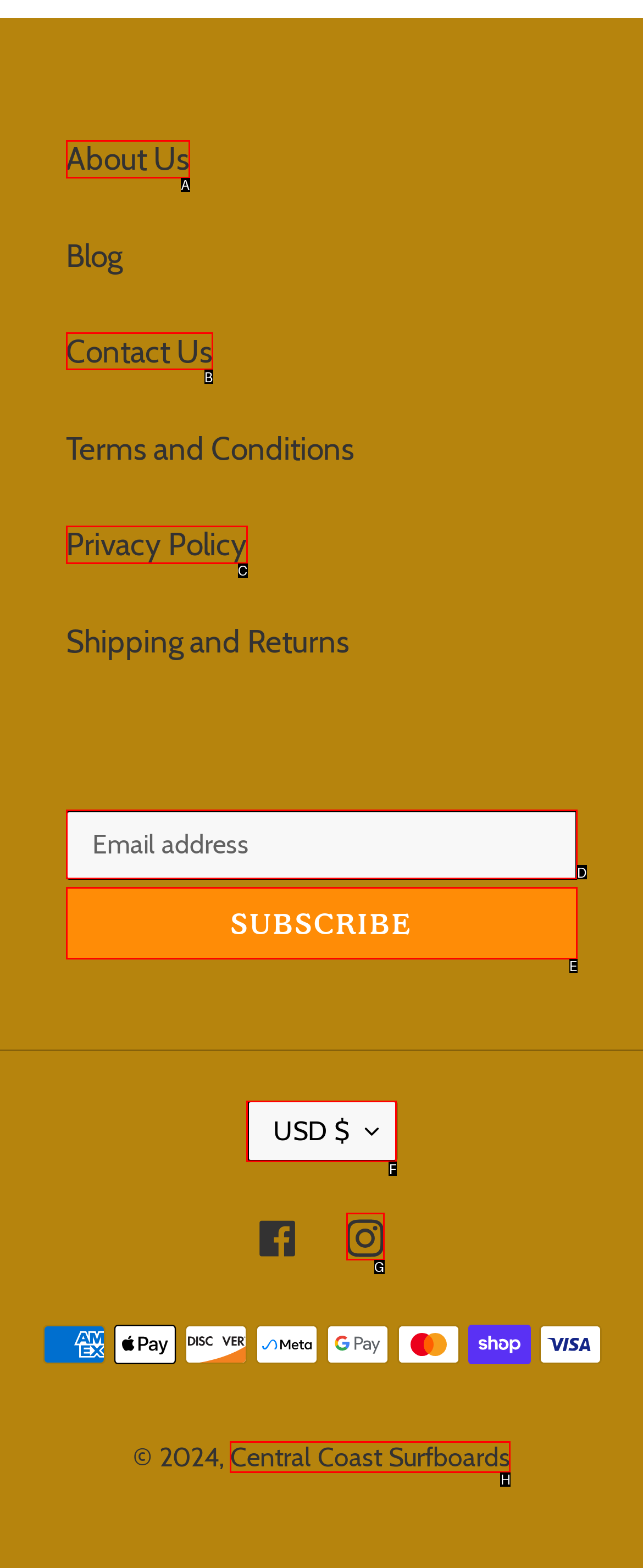Identify the correct UI element to click to achieve the task: Contact Us.
Answer with the letter of the appropriate option from the choices given.

B